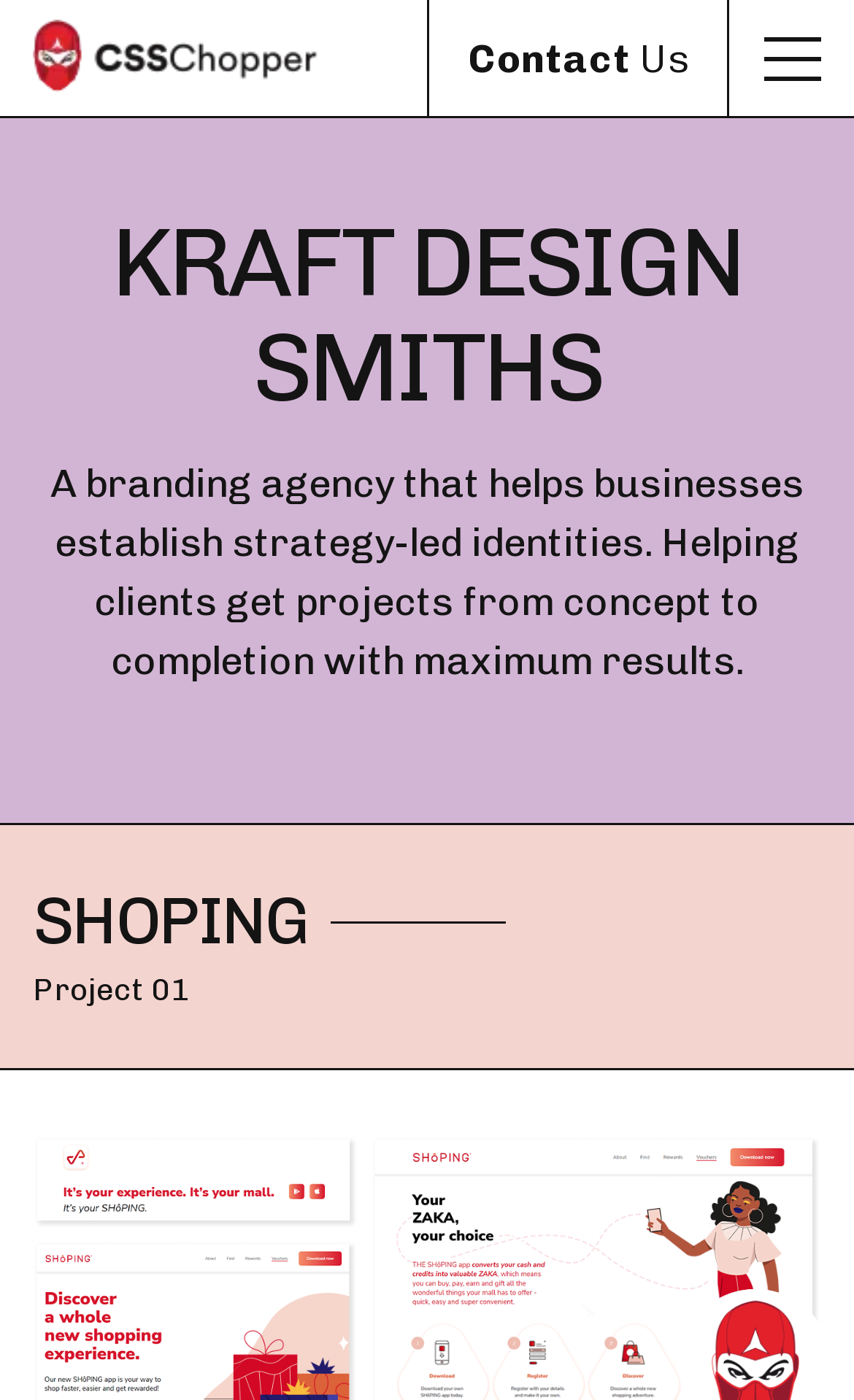Using the given description, provide the bounding box coordinates formatted as (top-left x, top-left y, bottom-right x, bottom-right y), with all values being floating point numbers between 0 and 1. Description: No Comments

None